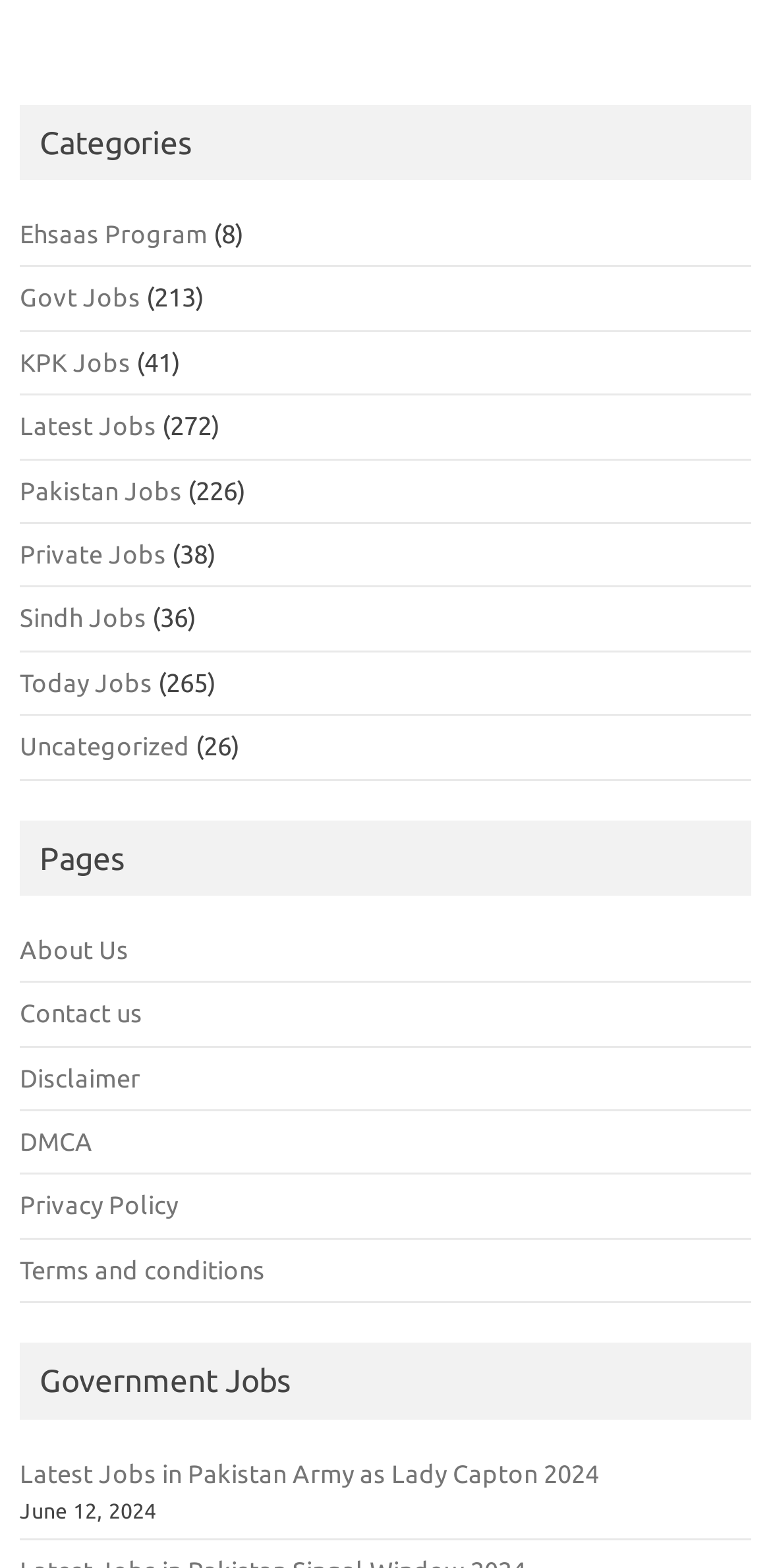What is the date of the latest job posting?
Provide a detailed answer to the question, using the image to inform your response.

I looked at the time element and its corresponding text. The date of the latest job posting is 'June 12, 2024'.